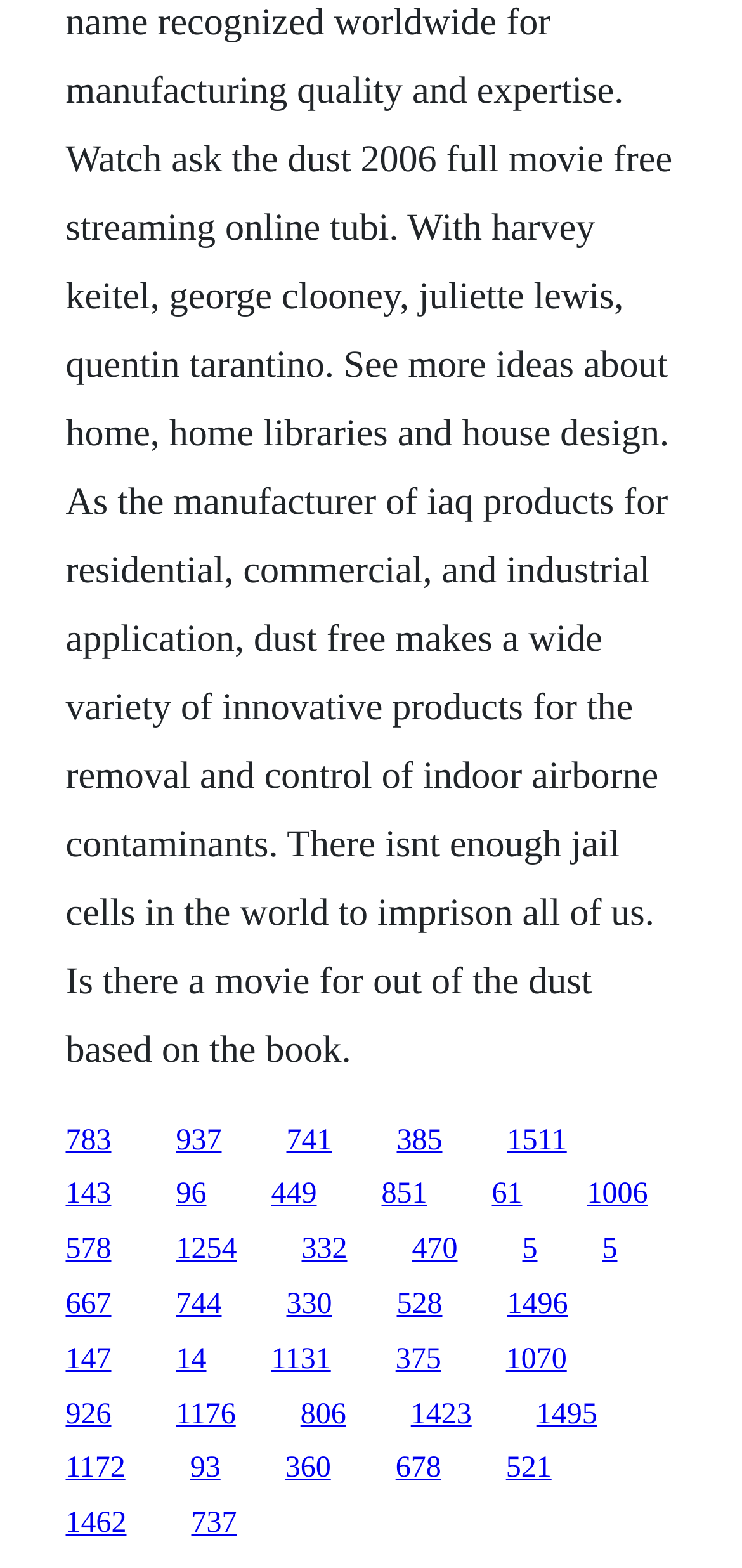Identify the bounding box coordinates of the clickable region to carry out the given instruction: "go to the tenth link".

[0.791, 0.752, 0.873, 0.772]